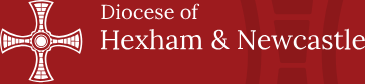What shape is symbolizing faith and service?
Using the image, respond with a single word or phrase.

Cross